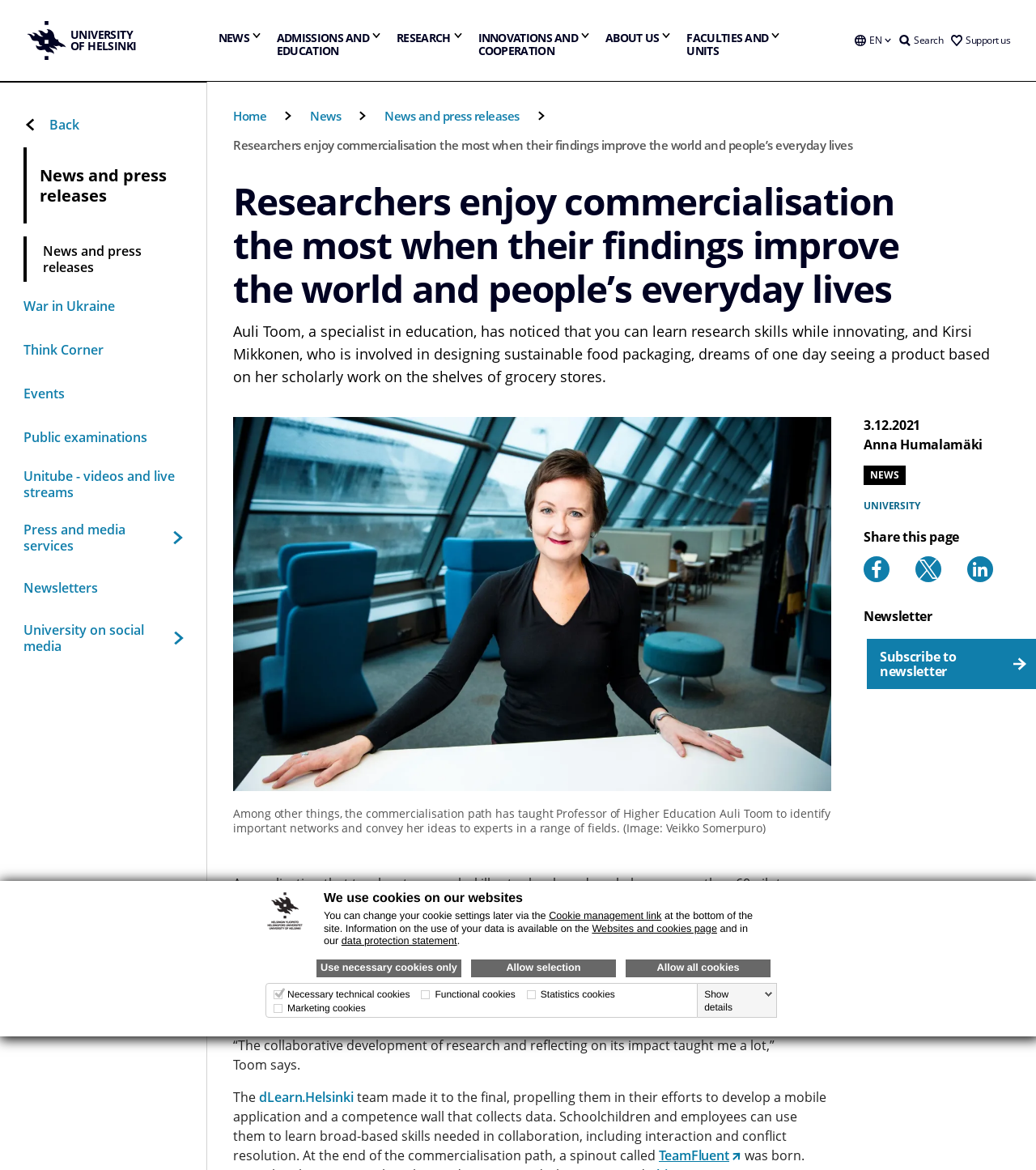What is the topic of the news article?
Give a detailed explanation using the information visible in the image.

I found the answer by reading the heading of the news article, which mentions researchers enjoying commercialisation the most when their findings improve the world and people's everyday lives.